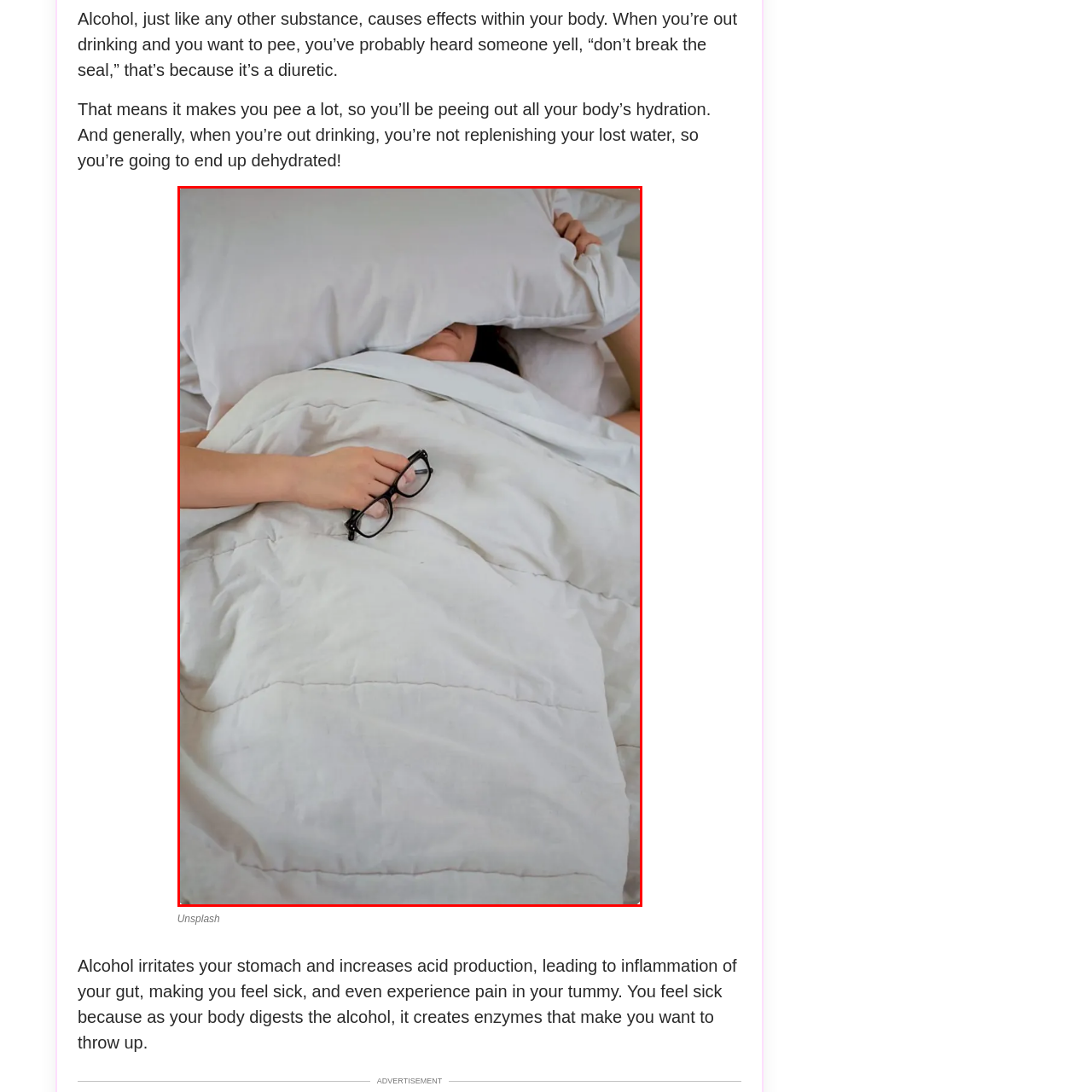Focus your attention on the picture enclosed within the red border and formulate a detailed answer to the question below, using the image as your primary reference: 
What is the person holding in their hand?

A hand, barely emerging from the layers of bedding, holds a pair of glasses, indicating that the person may have been reading or engaged in another activity before drifting off.